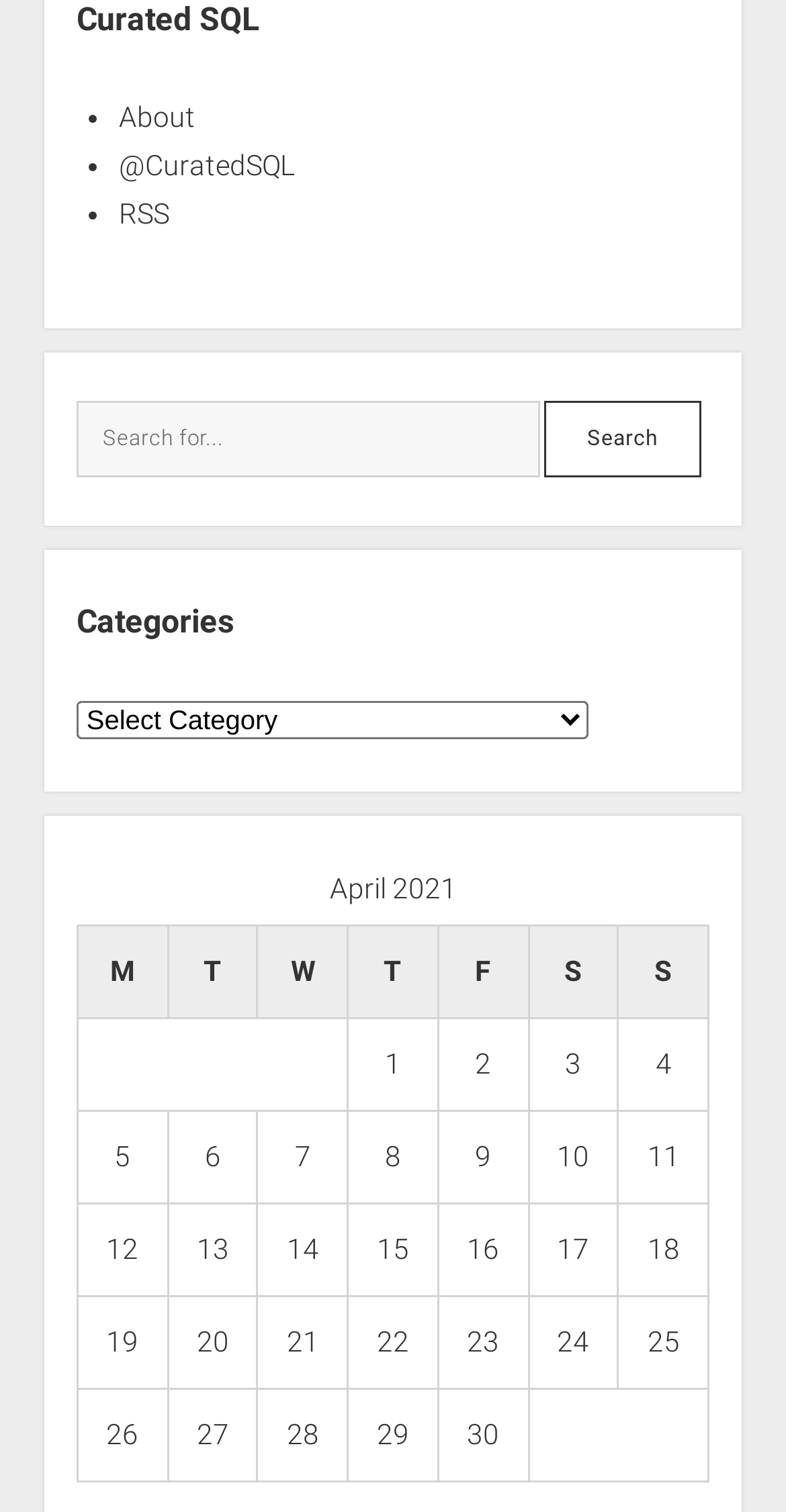How many columns are there in the table?
By examining the image, provide a one-word or phrase answer.

7